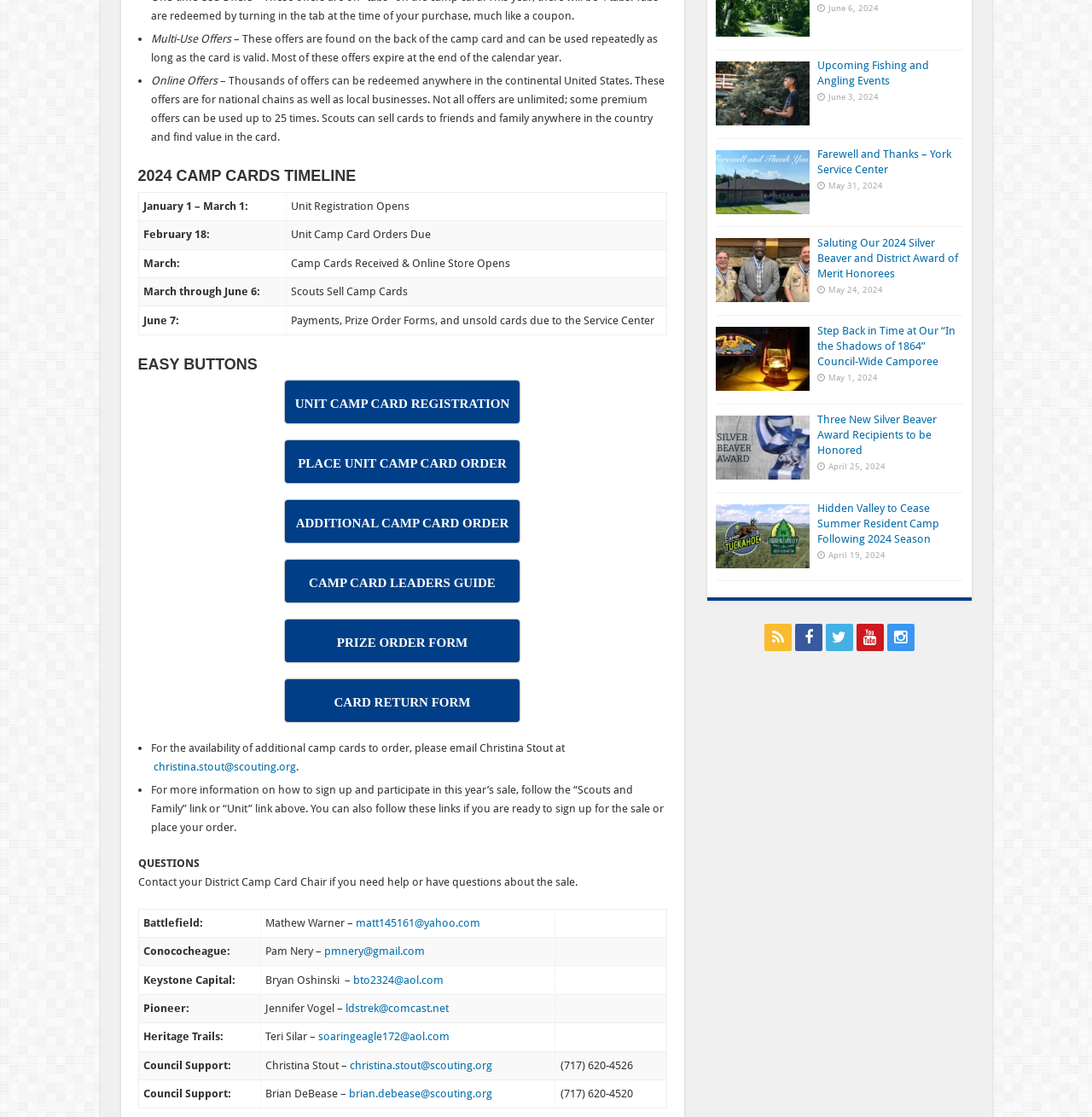Identify the bounding box coordinates of the clickable region necessary to fulfill the following instruction: "Contact Christina Stout at the provided email". The bounding box coordinates should be four float numbers between 0 and 1, i.e., [left, top, right, bottom].

[0.14, 0.68, 0.271, 0.692]